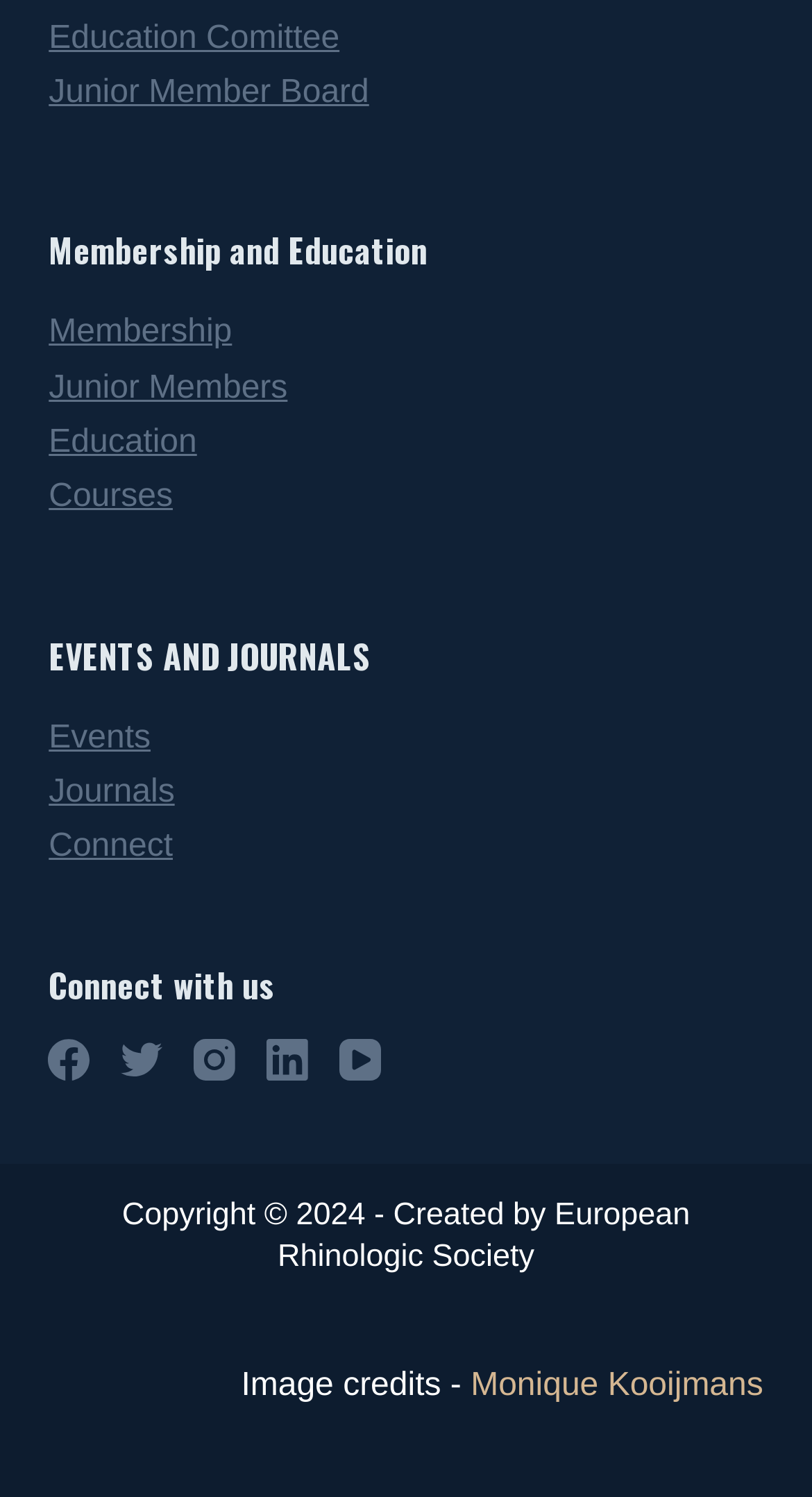Pinpoint the bounding box coordinates of the clickable area necessary to execute the following instruction: "View Membership". The coordinates should be given as four float numbers between 0 and 1, namely [left, top, right, bottom].

[0.06, 0.21, 0.286, 0.234]